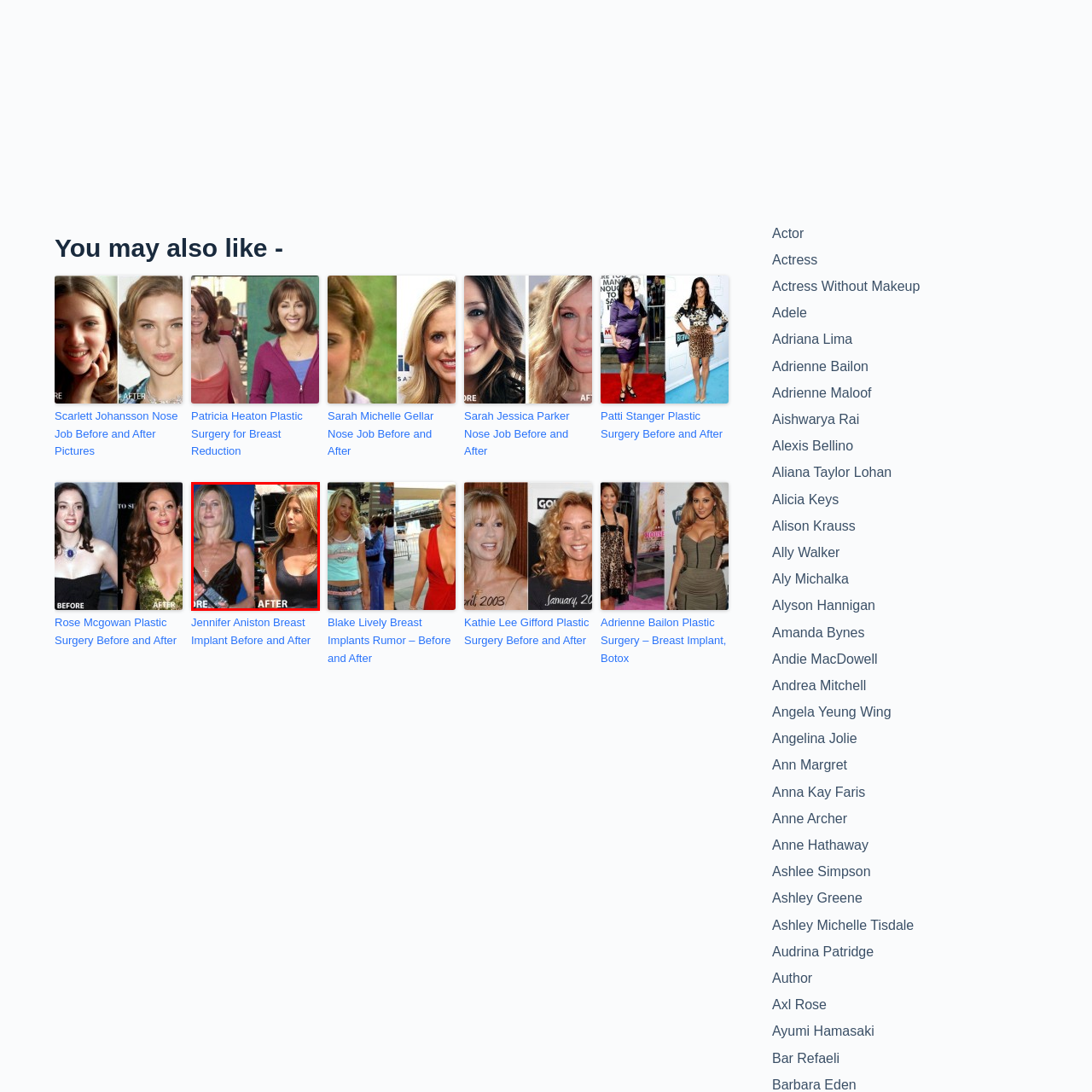Focus on the section encased in the red border, What is the focus of the 'After' image? Give your response as a single word or phrase.

décolletage